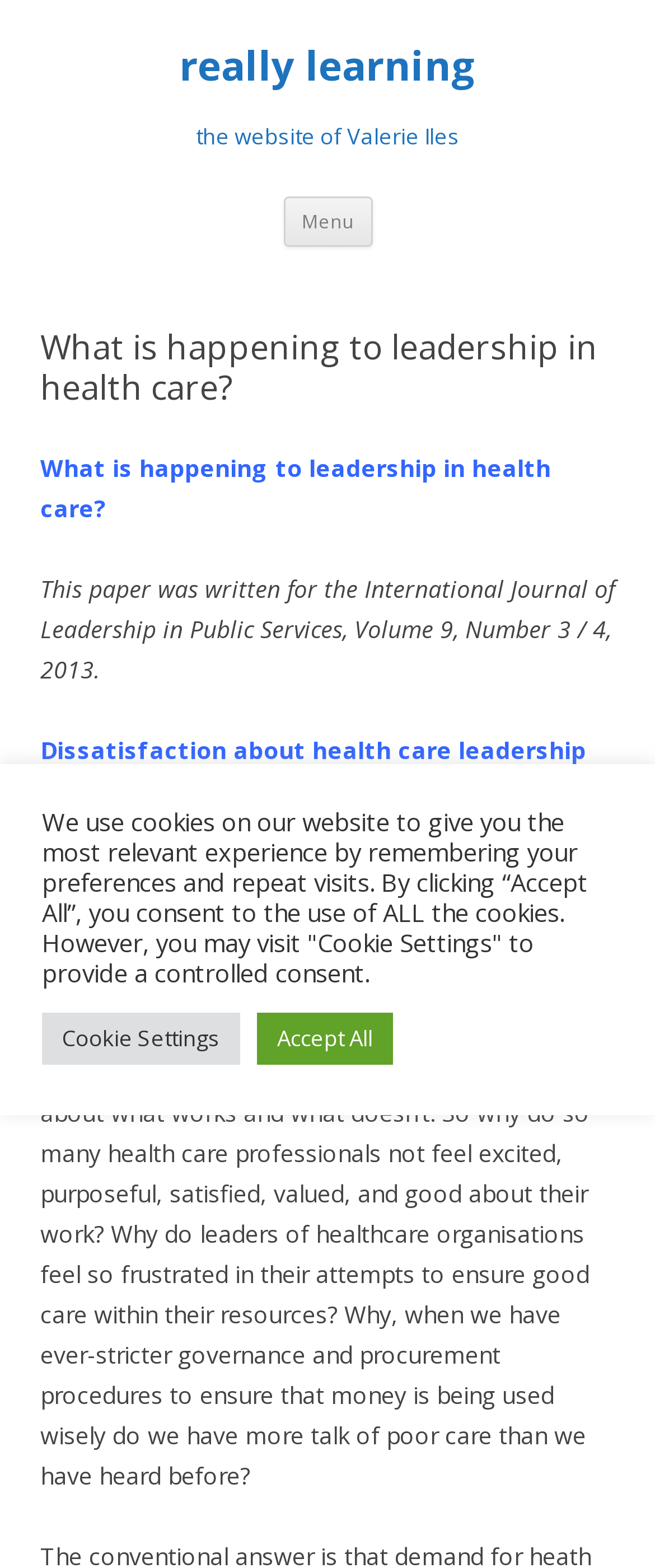Locate the bounding box for the described UI element: "really learning". Ensure the coordinates are four float numbers between 0 and 1, formatted as [left, top, right, bottom].

[0.273, 0.026, 0.727, 0.059]